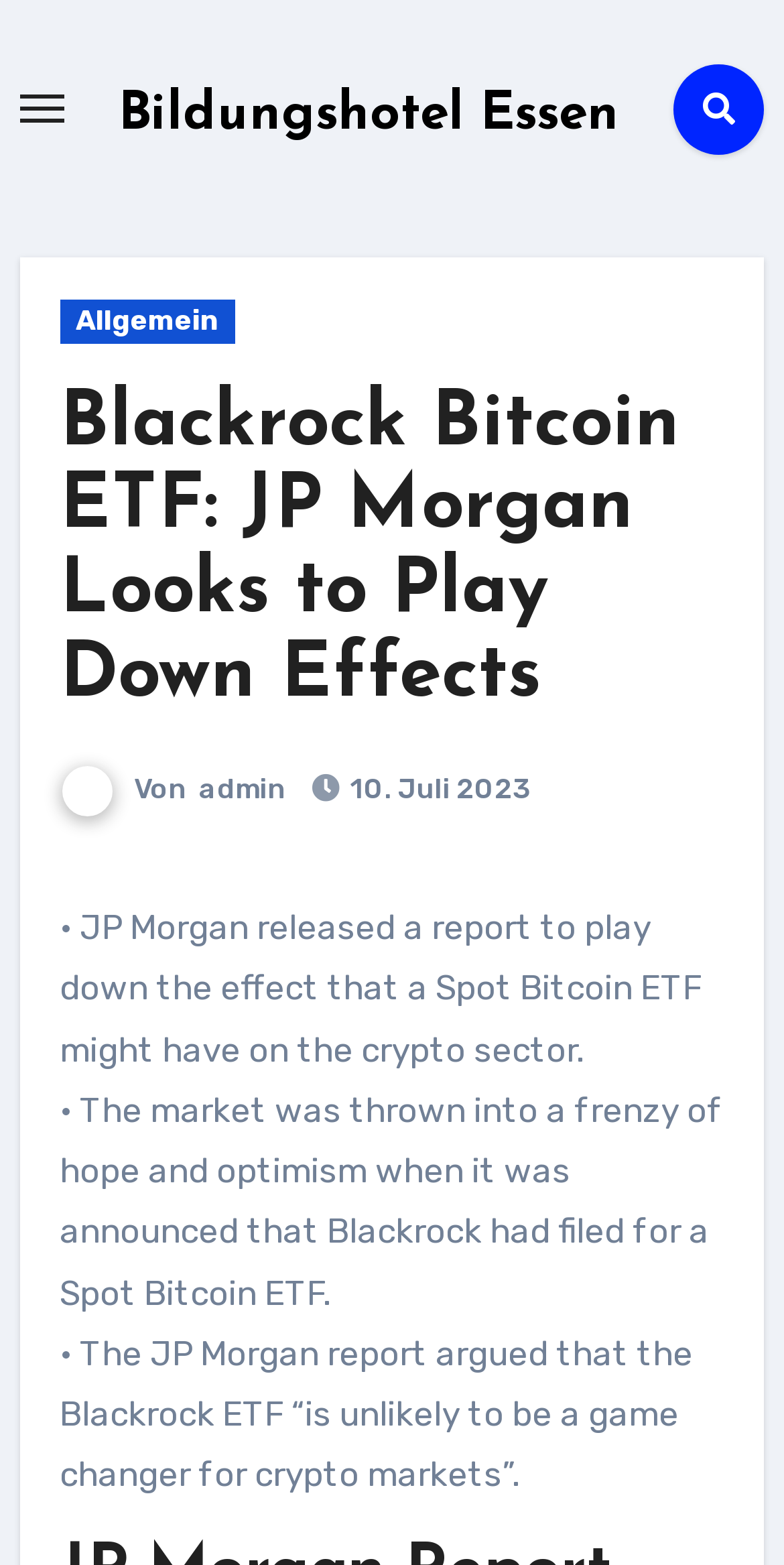What was the market's reaction to the Blackrock ETF announcement?
Utilize the information in the image to give a detailed answer to the question.

I found the answer by reading the article's content, which mentions the market's reaction to the announcement of the Blackrock ETF. According to the article, the market was thrown into a 'frenzy of hope and optimism' when the announcement was made.